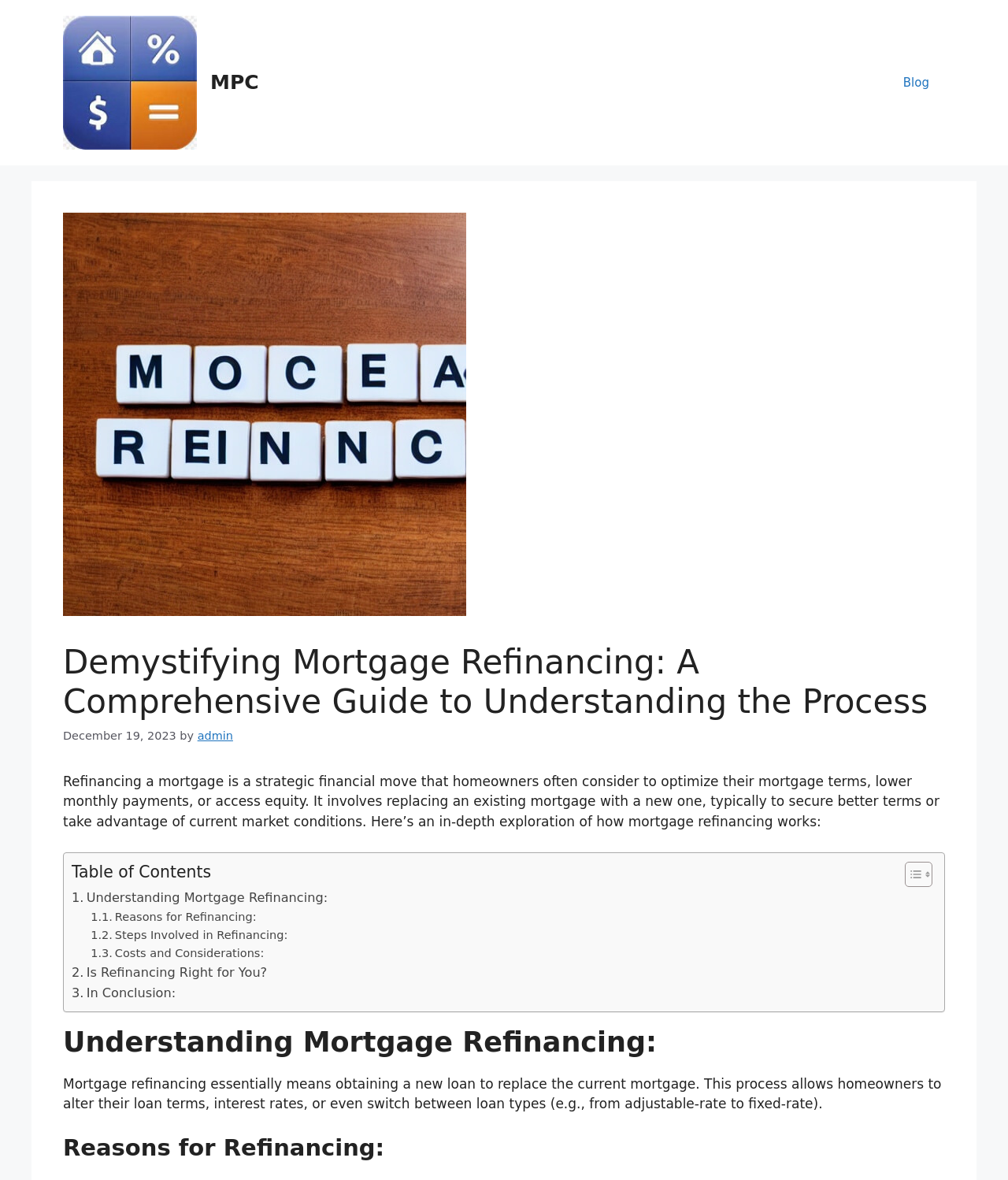Provide a comprehensive caption for the webpage.

The webpage is a comprehensive guide to understanding mortgage refinancing. At the top, there is a banner with the site's logo, "MPC", and a navigation menu on the right side. Below the banner, there is a large heading that reads "Demystifying Mortgage Refinancing: A Comprehensive Guide to Understanding the Process". The heading is accompanied by a timestamp indicating the publication date, "December 19, 2023", and the author's name, "admin".

Following the heading, there is a brief introduction to mortgage refinancing, explaining that it is a strategic financial move that involves replacing an existing mortgage with a new one to optimize mortgage terms, lower monthly payments, or access equity.

Below the introduction, there is a table of contents with links to different sections of the guide, including "Understanding Mortgage Refinancing", "Reasons for Refinancing", "Steps Involved in Refinancing", "Costs and Considerations", "Is Refinancing Right for You?", and "In Conclusion". Each section is denoted by a heading, and the content is organized in a clear and structured manner.

The first section, "Understanding Mortgage Refinancing", provides a detailed explanation of the process, stating that it allows homeowners to alter their loan terms, interest rates, or switch between loan types. The subsequent sections likely delve deeper into the reasons for refinancing, the steps involved, and the costs and considerations associated with the process.

Throughout the webpage, there are no prominent images, but there are several icons and graphics used to enhance the user experience, such as the toggle button for the table of contents and the site's logo. Overall, the webpage is well-organized and easy to navigate, making it a valuable resource for individuals seeking to understand mortgage refinancing.